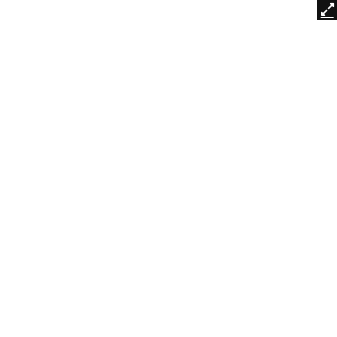What type of clasp does the bracelet have?
Give a comprehensive and detailed explanation for the question.

The caption specifically mentions that the bracelet features a strong lobster clasp, which ensures secure wear.